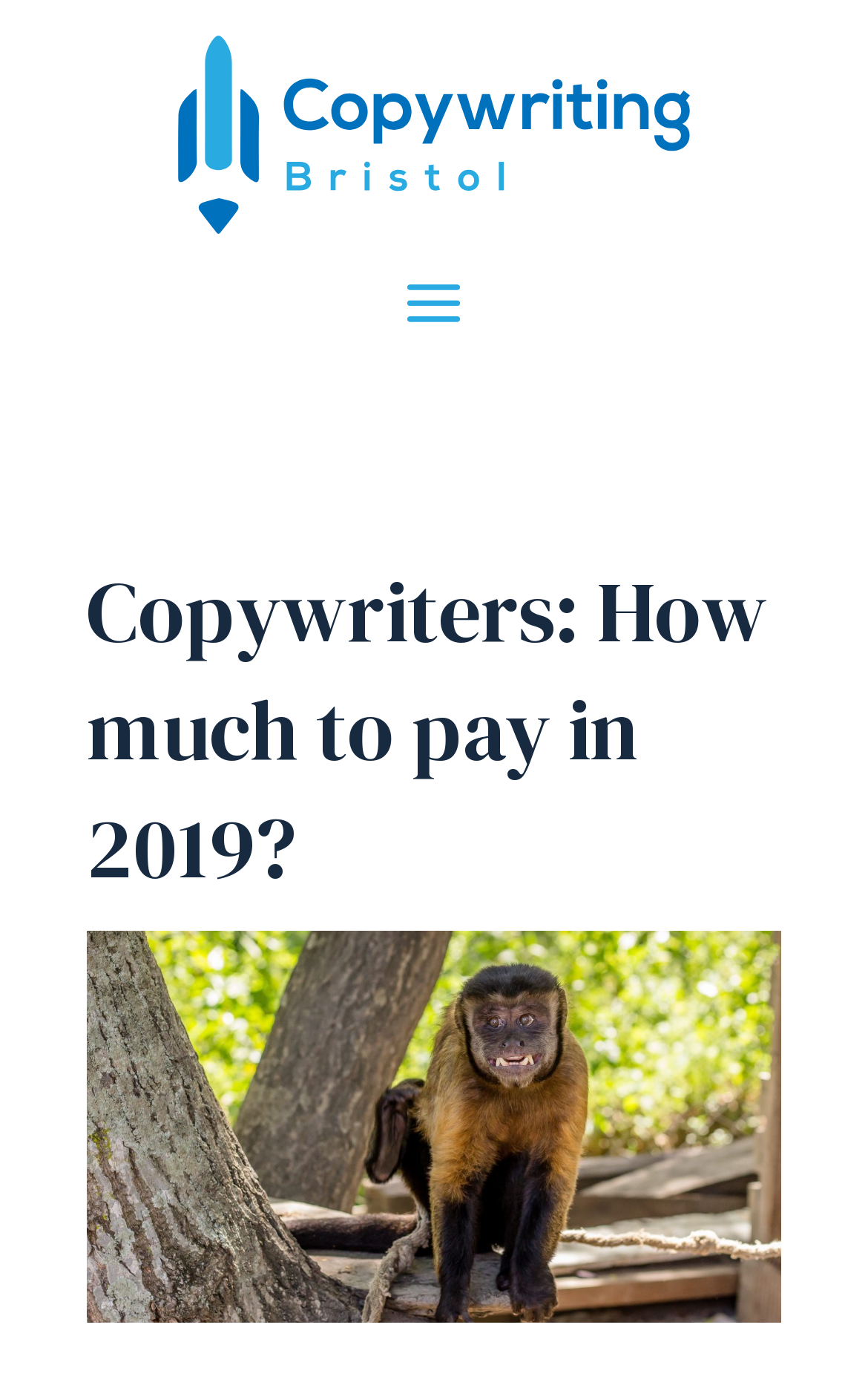Is the webpage about a company or individual?
Provide an in-depth and detailed explanation in response to the question.

The title of the webpage is 'Copywriting Charges | Bristol Copywriter | SEO Copywriting | Copywriting Bristol' which suggests that it is about an individual copywriter based in Bristol, rather than a company.